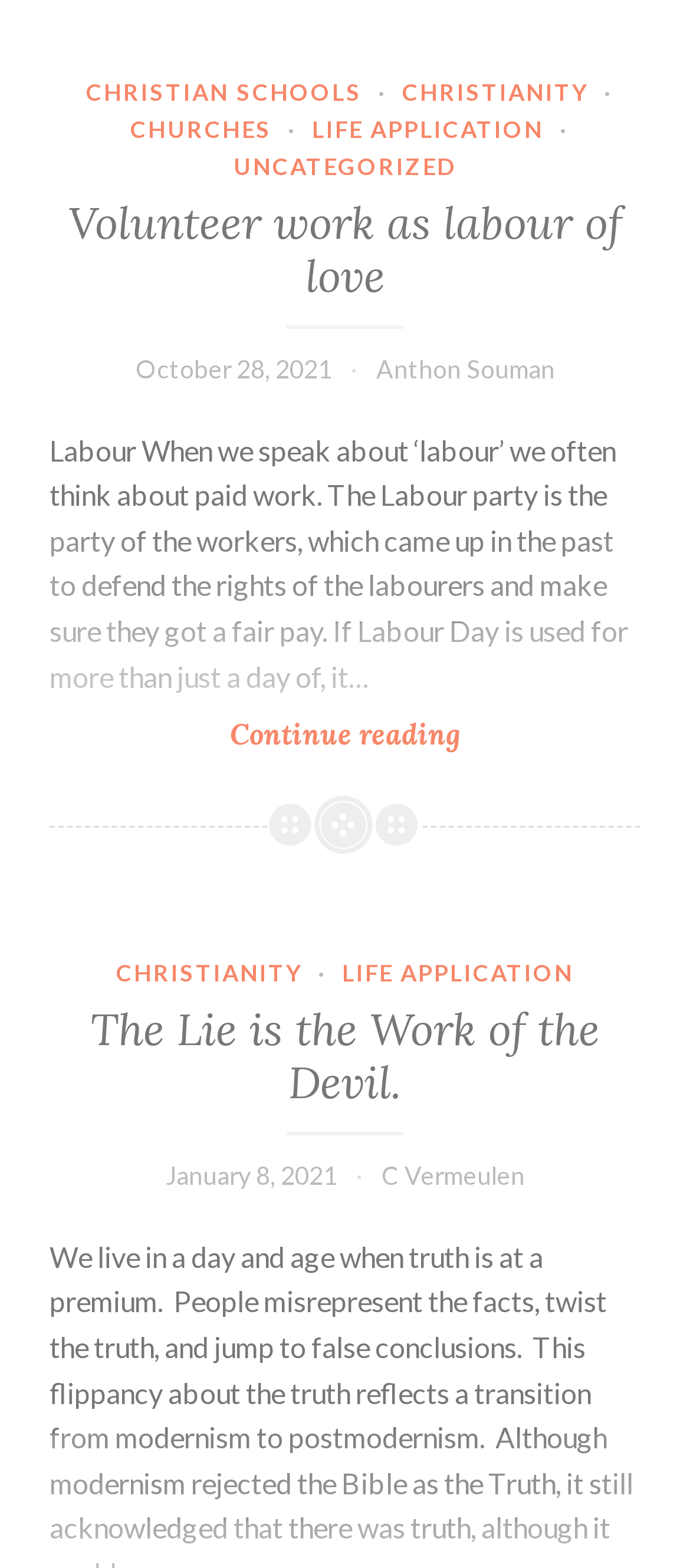What is the category of the first article?
Using the image as a reference, give an elaborate response to the question.

I looked at the links above the first article heading 'Volunteer work as labour of love' and found the category links 'CHRISTIAN SCHOOLS', 'CHRISTIANITY', 'CHURCHES', 'LIFE APPLICATION', and 'UNCATEGORIZED'. The first category is 'CHRISTIAN SCHOOLS'.